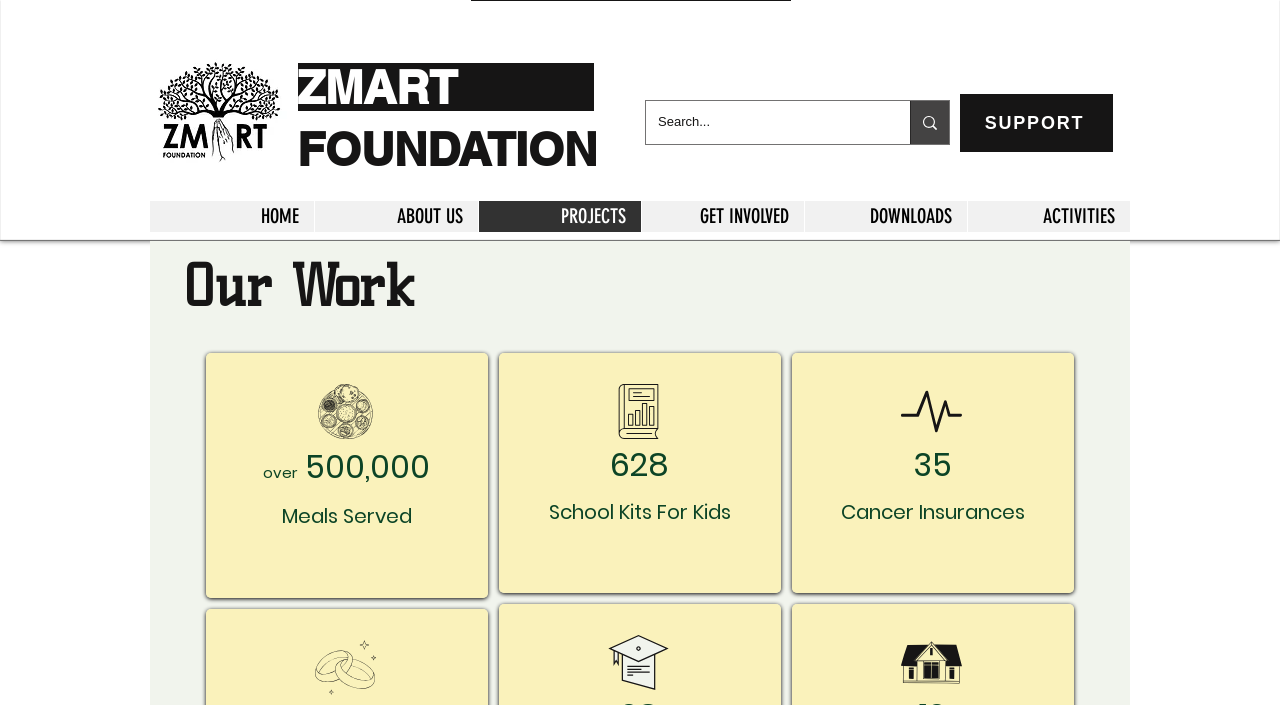Identify the bounding box coordinates for the element you need to click to achieve the following task: "Click the ZMART logo". Provide the bounding box coordinates as four float numbers between 0 and 1, in the form [left, top, right, bottom].

[0.117, 0.078, 0.224, 0.235]